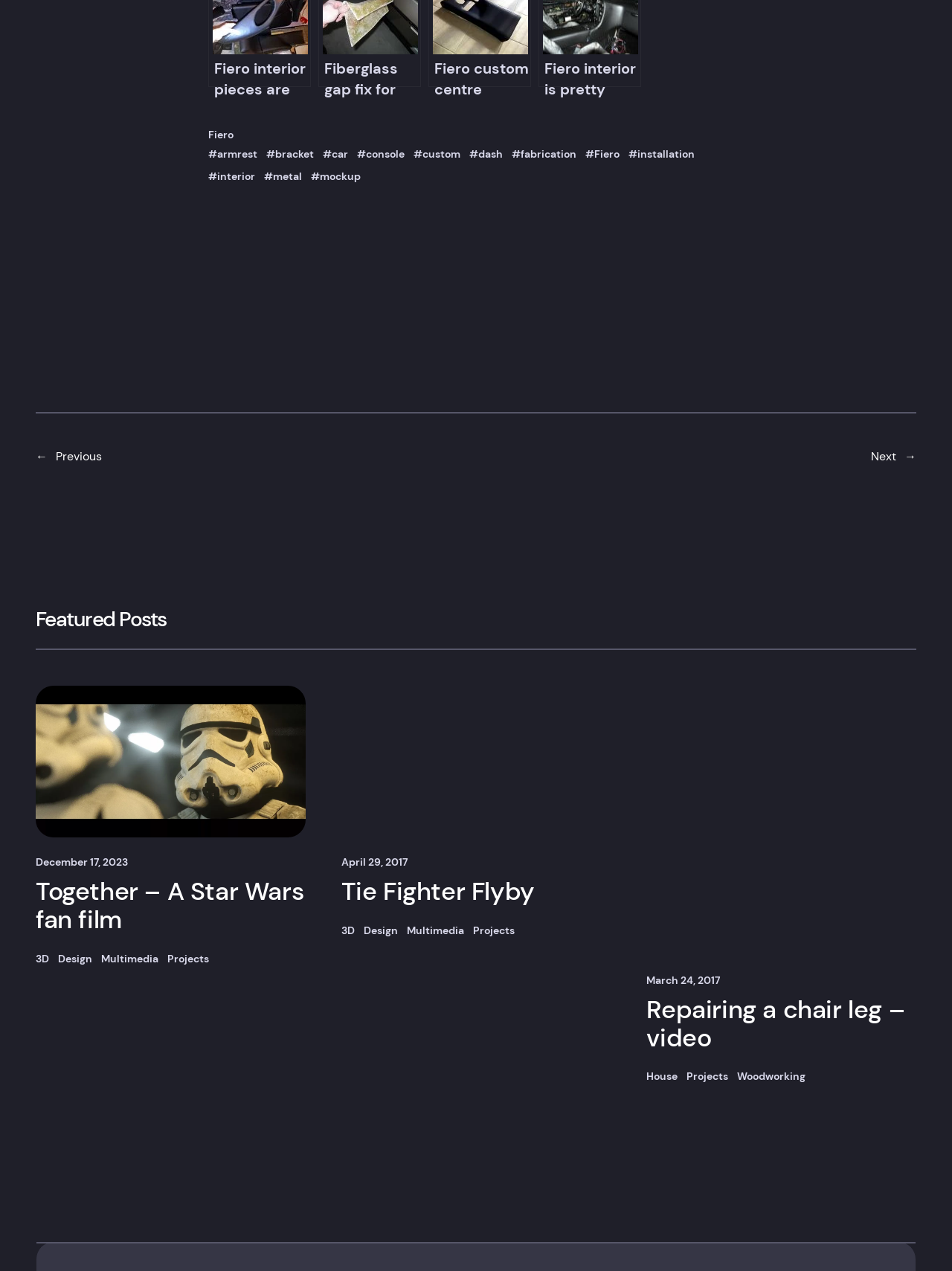How many featured posts are displayed on this webpage?
Please answer the question as detailed as possible.

The webpage has a heading 'Featured Posts' followed by three figures, each with a link, image, and time. Therefore, there are three featured posts displayed on this webpage.